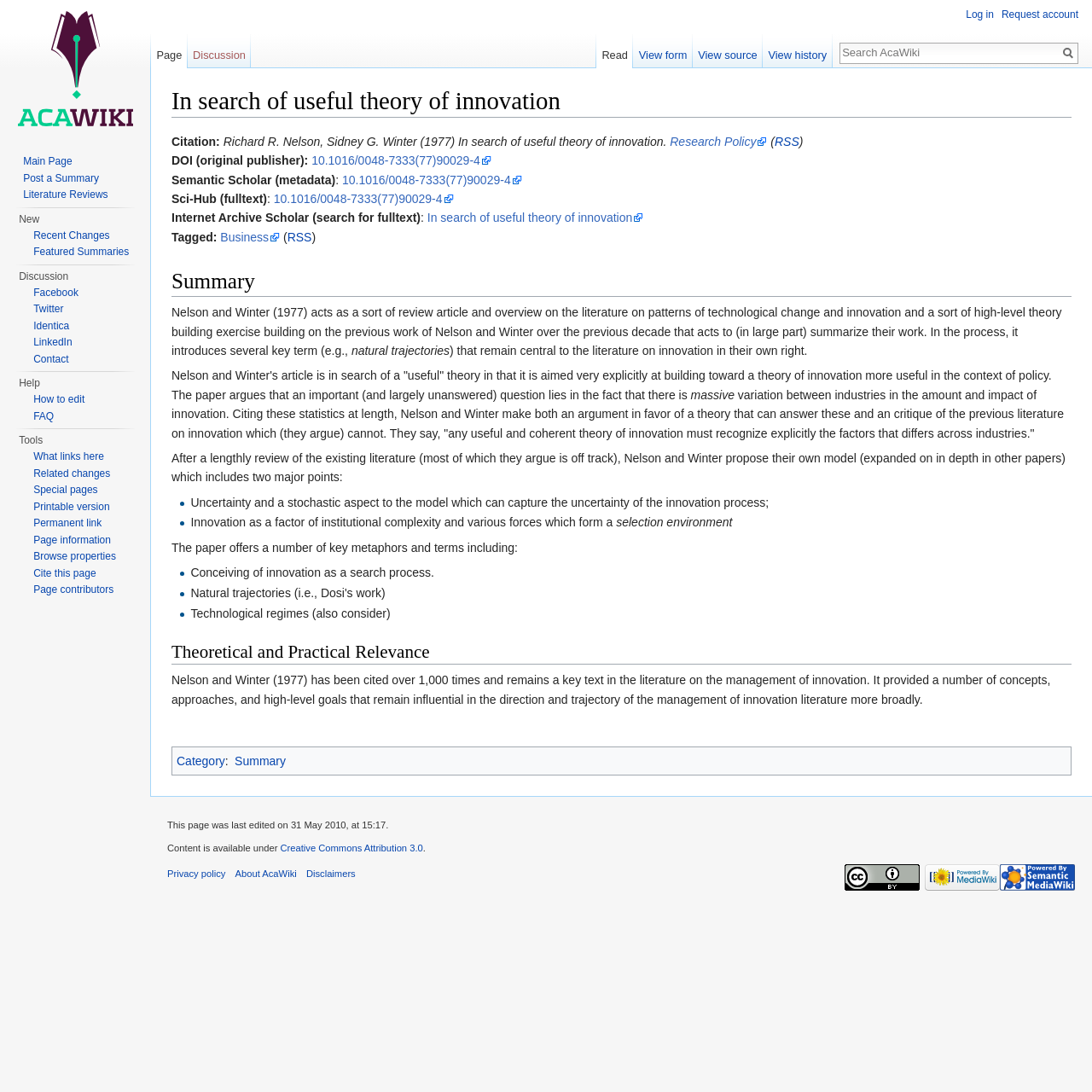Answer the question below in one word or phrase:
What is the main concept introduced by Nelson and Winter?

search process